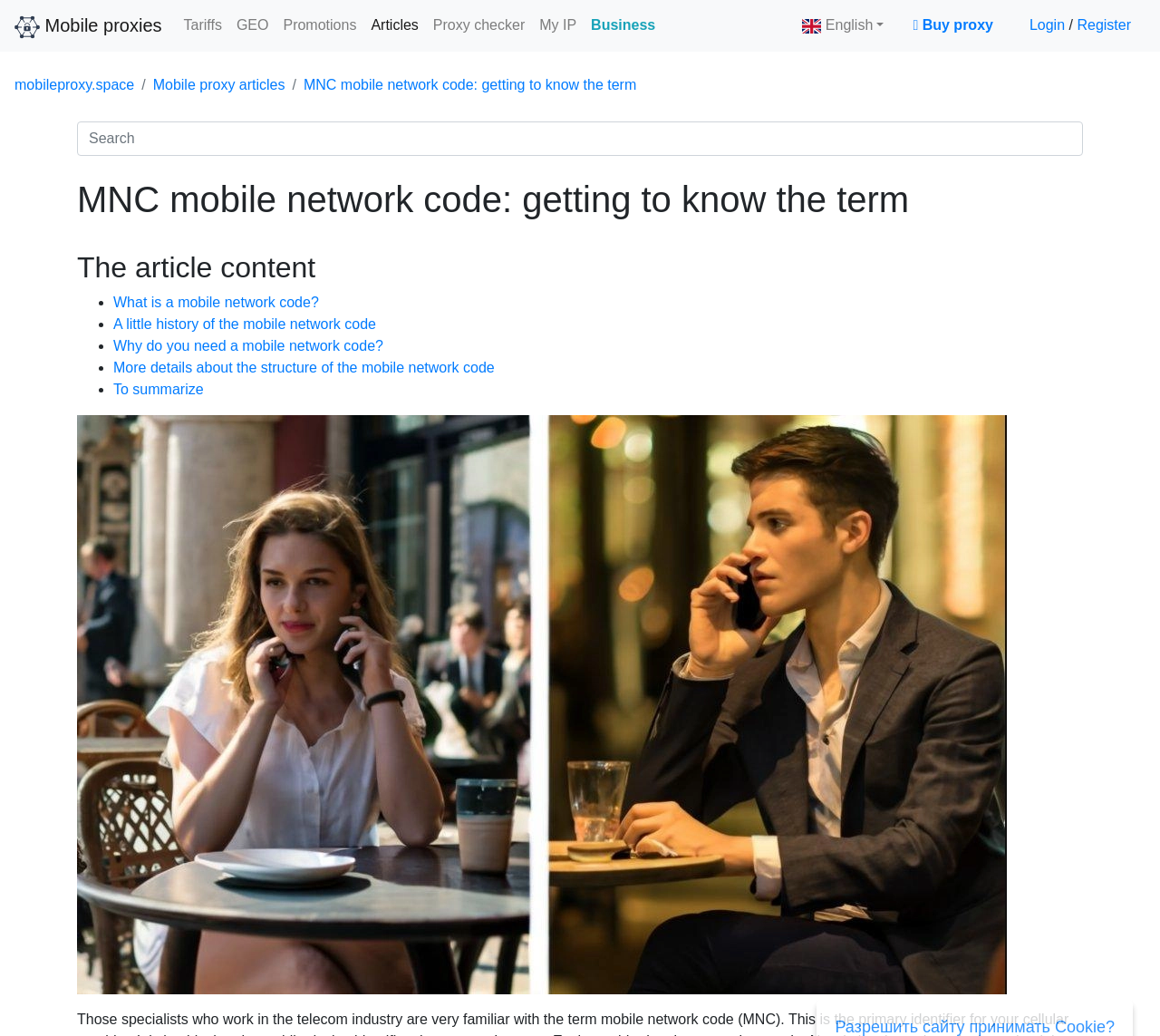How many images are there on the webpage?
Look at the screenshot and respond with one word or a short phrase.

3